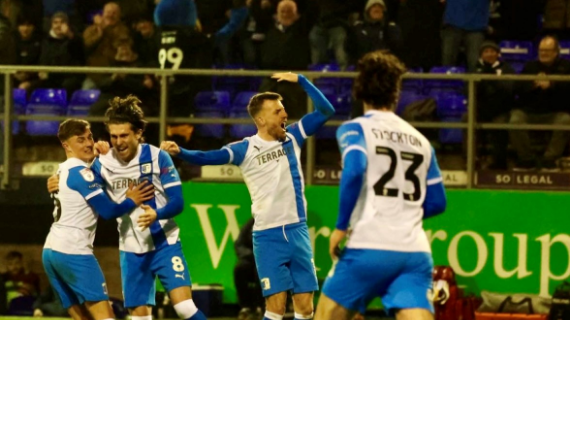Using the information in the image, could you please answer the following question in detail:
What is the atmosphere like in the background?

The atmosphere in the background is lively, as evident from the visible fans contributing to the energetic ambiance, which emphasizes the camaraderie and support present at the match, as mentioned in the caption.